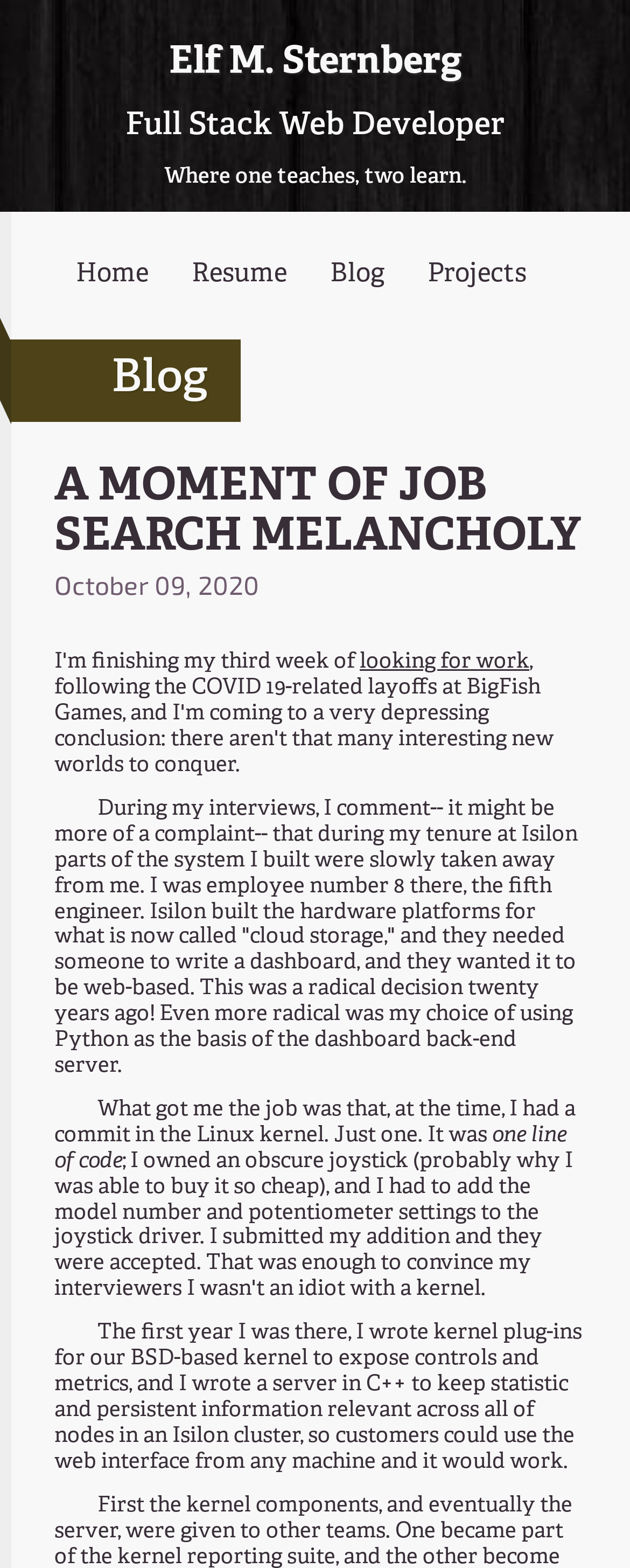What programming language did Elf M. Sternberg choose for the dashboard back-end server?
Examine the image and provide an in-depth answer to the question.

From the blog post content, we can see that Elf M. Sternberg mentions that 'they wanted it to be web-based. This was a radical decision twenty years ago! Even more radical was my choice of using Python as the basis of the dashboard back-end server.'